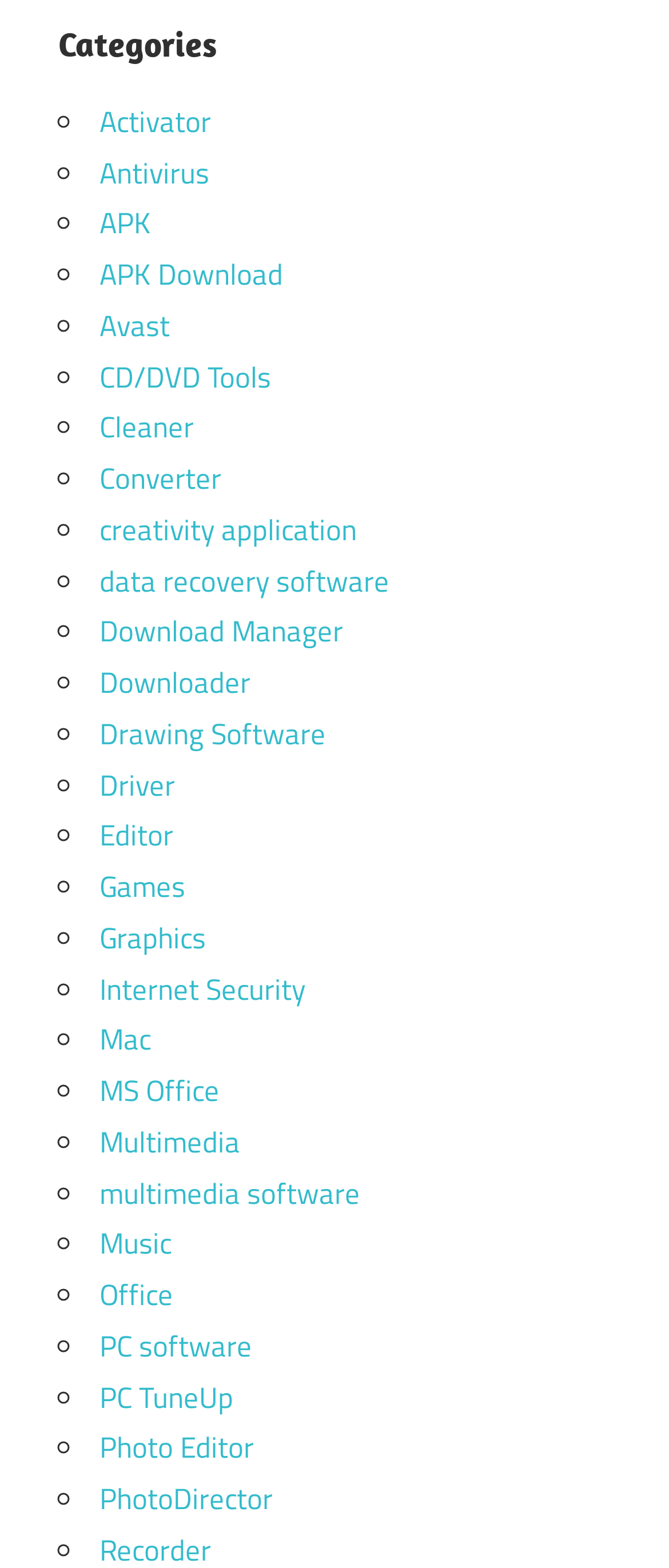Please reply to the following question using a single word or phrase: 
Is there a category for 'Games' on the webpage?

Yes